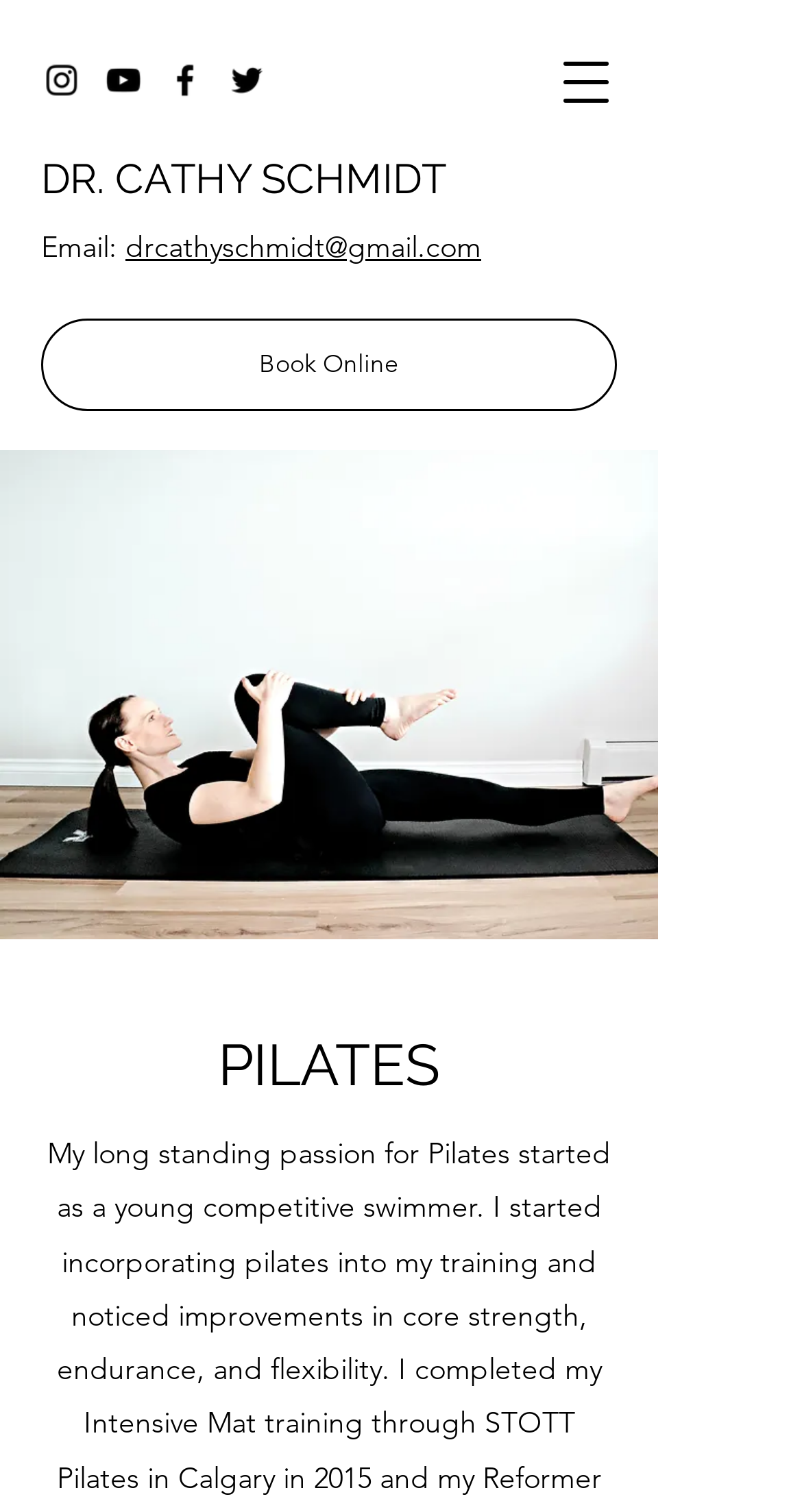Explain the features and main sections of the webpage comprehensively.

The webpage is about Pilates, specifically Dr. Cathy Schmidt's Pilates services. At the top right corner, there is a button to open a navigation menu. Below it, there is a link to Dr. Cathy Schmidt's name, followed by her email address. 

On the top left corner, there is a social bar with four links to Dr. Cathy Schmidt's social media profiles: Instagram, YouTube, Facebook, and Twitter. Each link has a corresponding image of the social media platform's logo.

To the right of the social bar, there is a prominent link to book online, accompanied by a large image that takes up most of the page's width. The image is positioned below the social bar and above the main content.

The main content is headed by a large heading that reads "PILATES", which is centered at the top of the page.